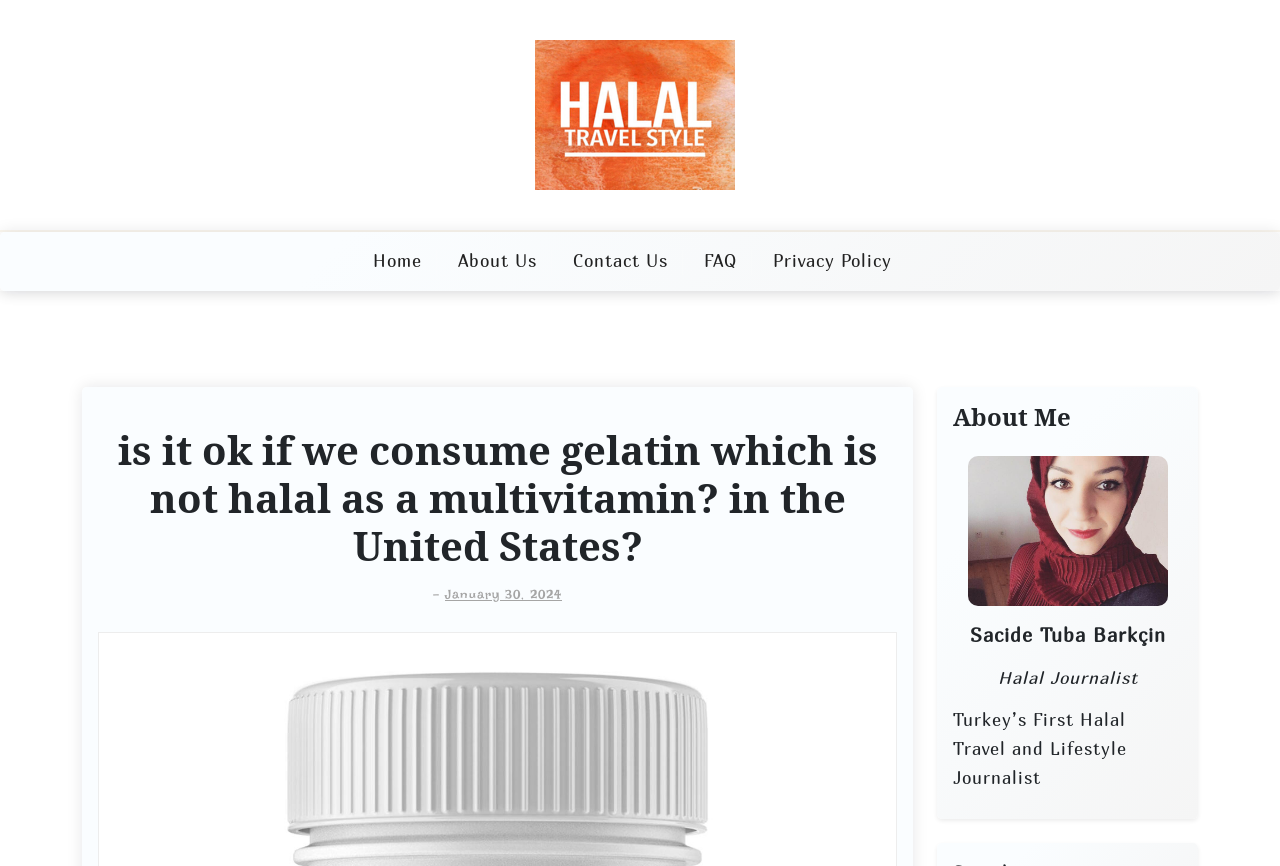Create a full and detailed caption for the entire webpage.

The webpage appears to be a blog post or article discussing the topic of consuming non-halal gelatin as a multivitamin. At the top left of the page, there is a logo or image with the text "Halal Travel Style" which is also a clickable link. 

Below the logo, there is a navigation menu with five links: "Home", "About Us", "Contact Us", "FAQ", and "Privacy Policy". These links are positioned horizontally, with "Home" on the left and "Privacy Policy" on the right.

The main content of the page is headed by a title "is it ok if we consume gelatin which is not halal as a multivitamin? in the United States?" which is centered near the top of the page. Below the title, there is a horizontal line or separator, followed by the date "January 30, 2024" which is a clickable link.

On the right side of the page, there is a section about the author, headed by "About Me". Below this heading, there are three lines of text: "Sacide Tuba Barkçin", "Halal Journalist", and "Turkey’s First Halal Travel and Lifestyle Journalist", which provide information about the author's name, profession, and credentials.